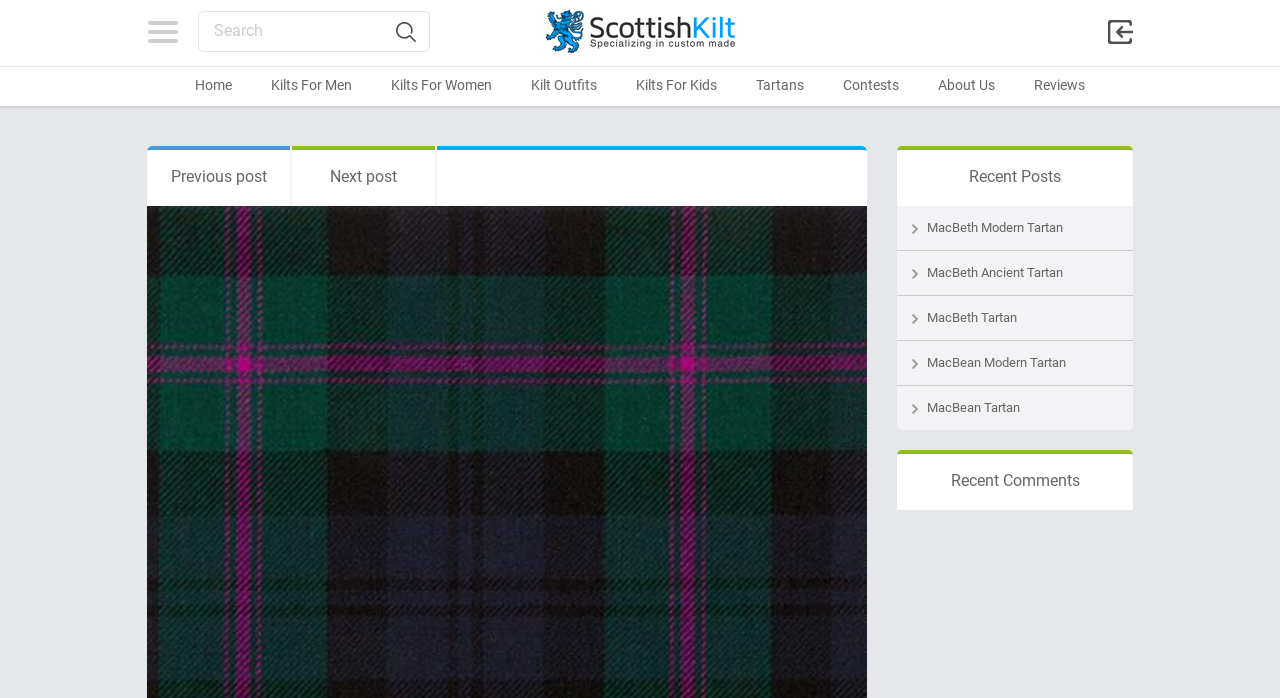Find the bounding box coordinates of the clickable area required to complete the following action: "View Kilt Outfits".

[0.415, 0.11, 0.466, 0.133]